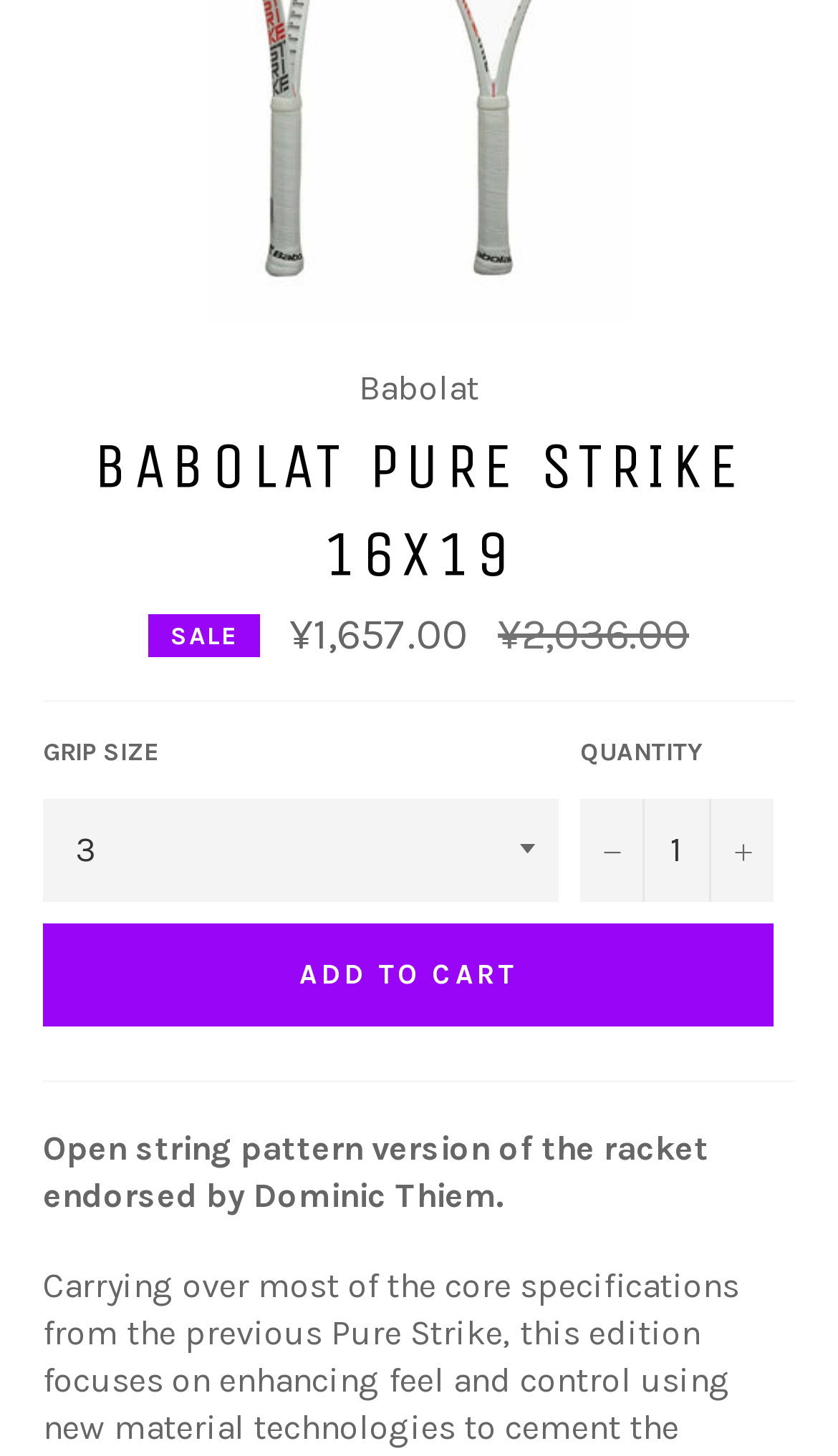Identify the bounding box of the UI component described as: "Add to Cart".

[0.051, 0.634, 0.923, 0.705]